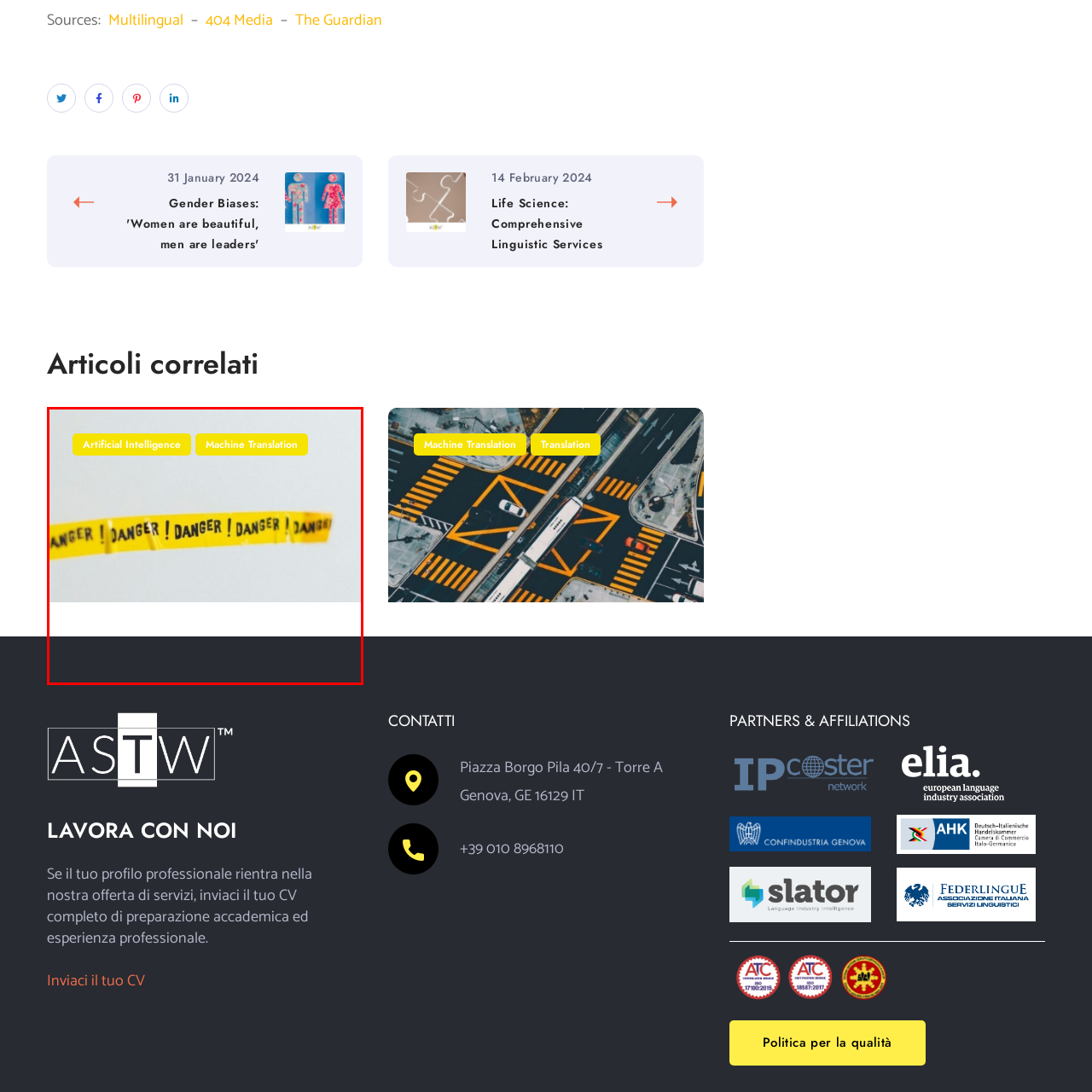Concentrate on the section within the teal border, What are the two labels above the tape? 
Provide a single word or phrase as your answer.

Artificial Intelligence and Machine Translation